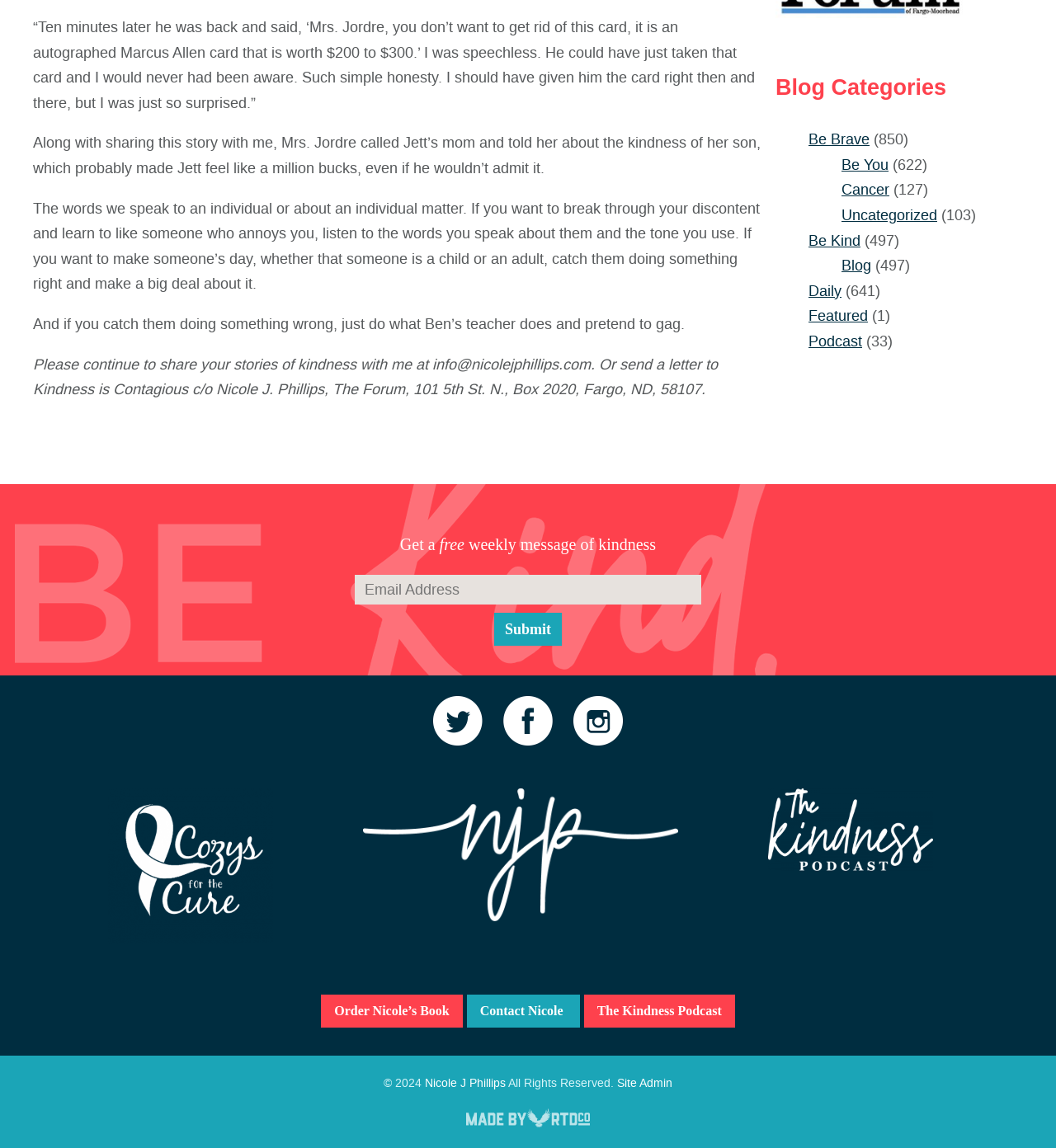What is the name of the podcast?
From the image, provide a succinct answer in one word or a short phrase.

The Kindness Podcast